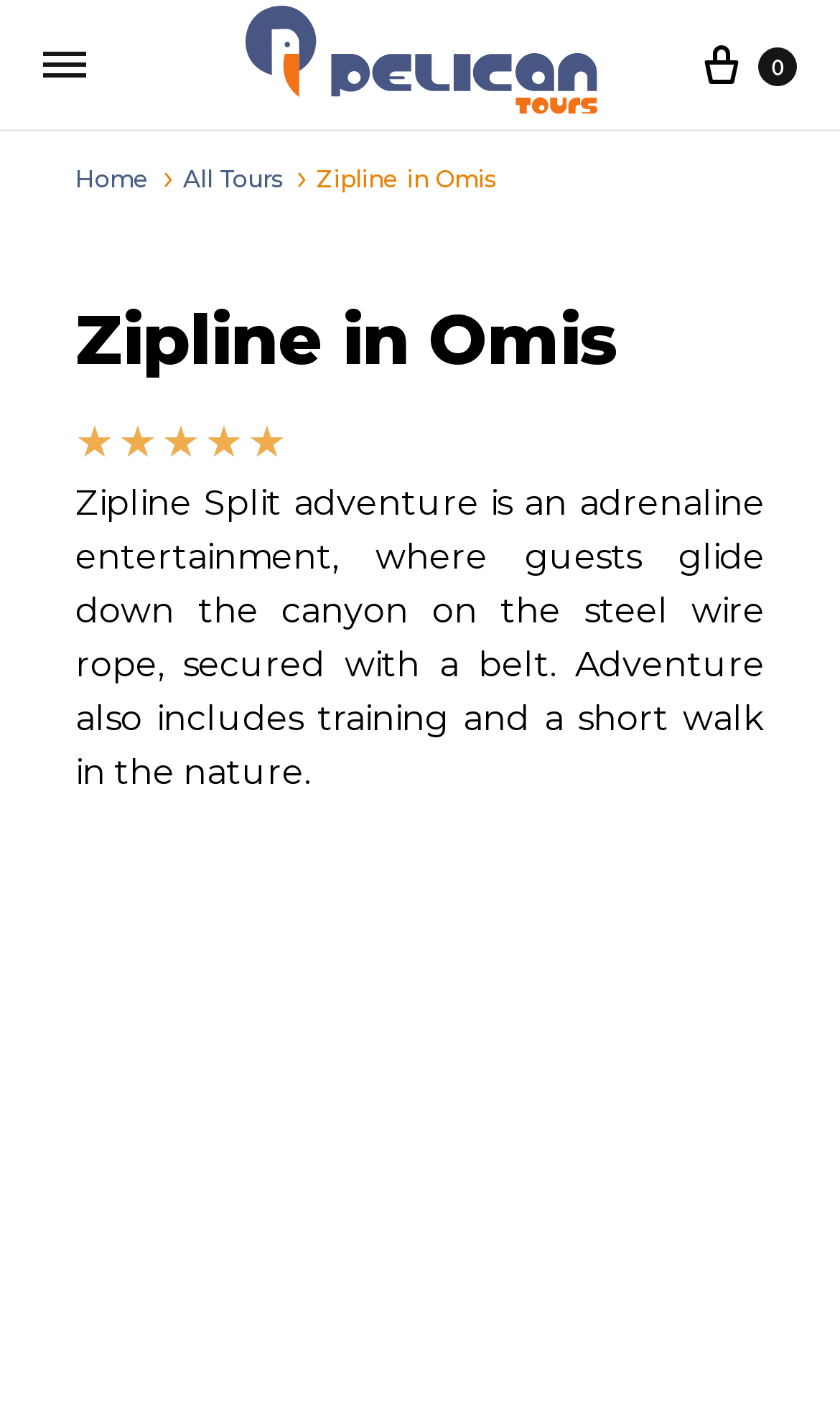Is there an image on the webpage?
Based on the image, give a concise answer in the form of a single word or short phrase.

Yes